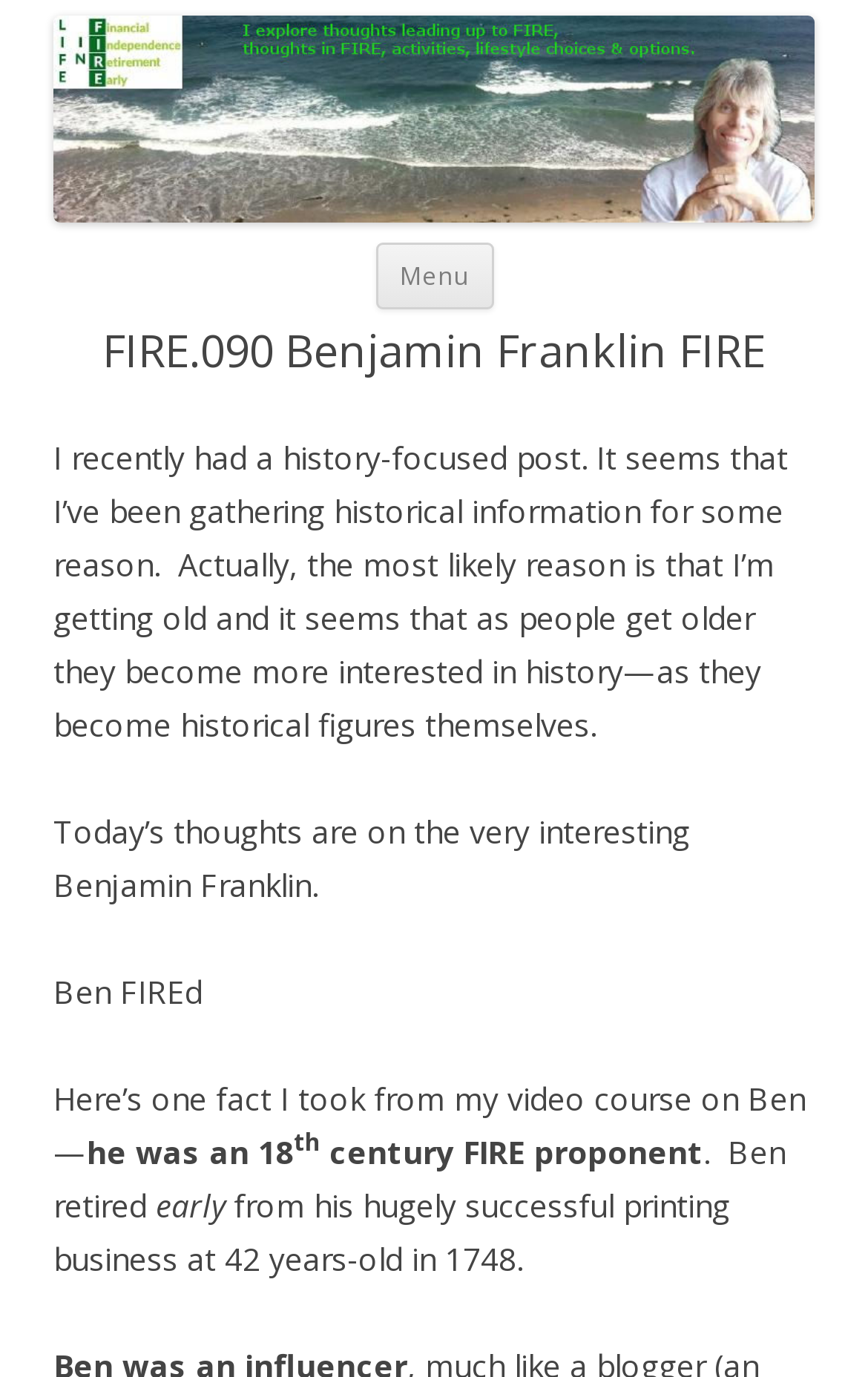Identify the webpage's primary heading and generate its text.

Life In FIRE